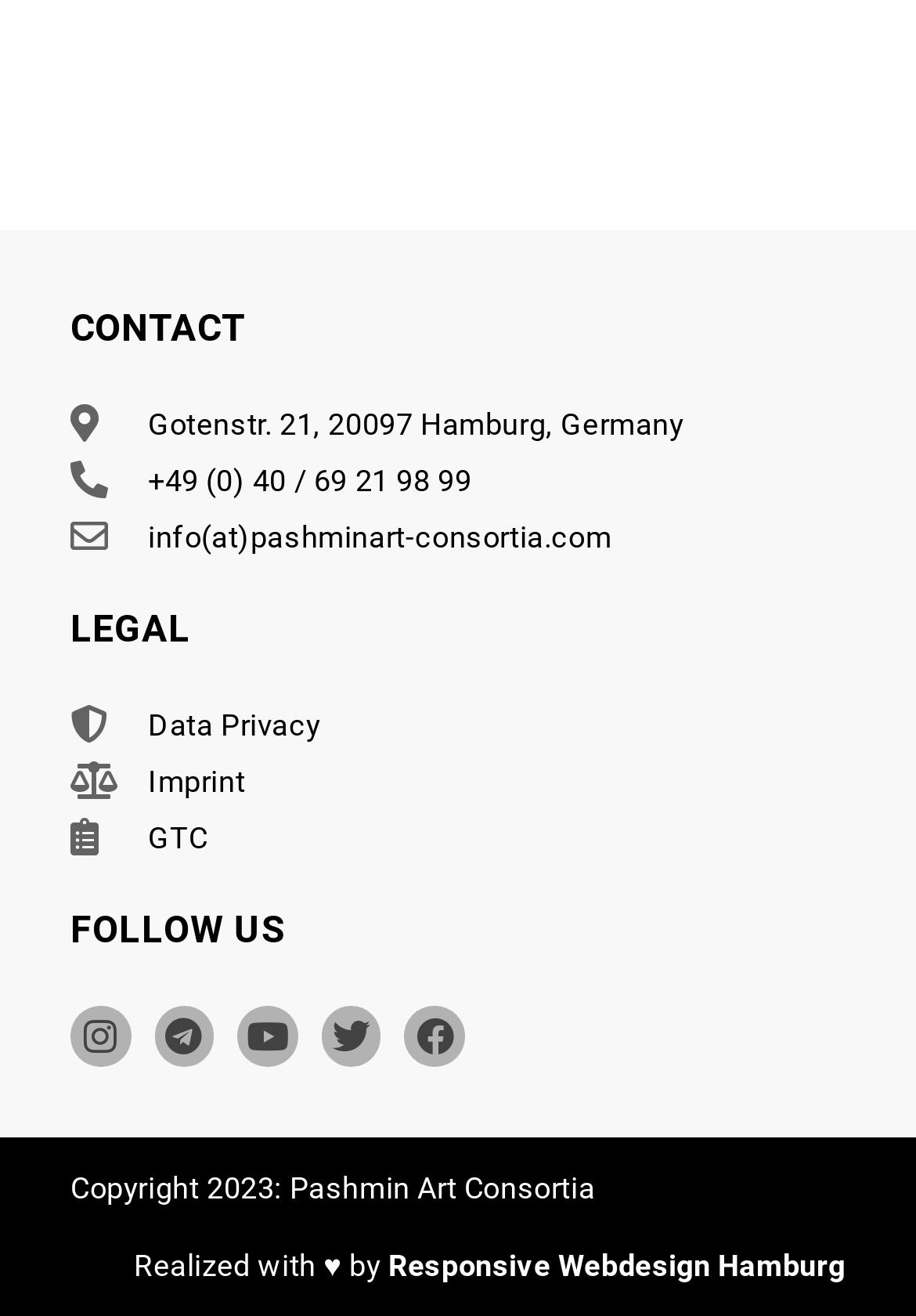Identify the bounding box coordinates for the region of the element that should be clicked to carry out the instruction: "Open Instagram". The bounding box coordinates should be four float numbers between 0 and 1, i.e., [left, top, right, bottom].

[0.077, 0.765, 0.143, 0.811]